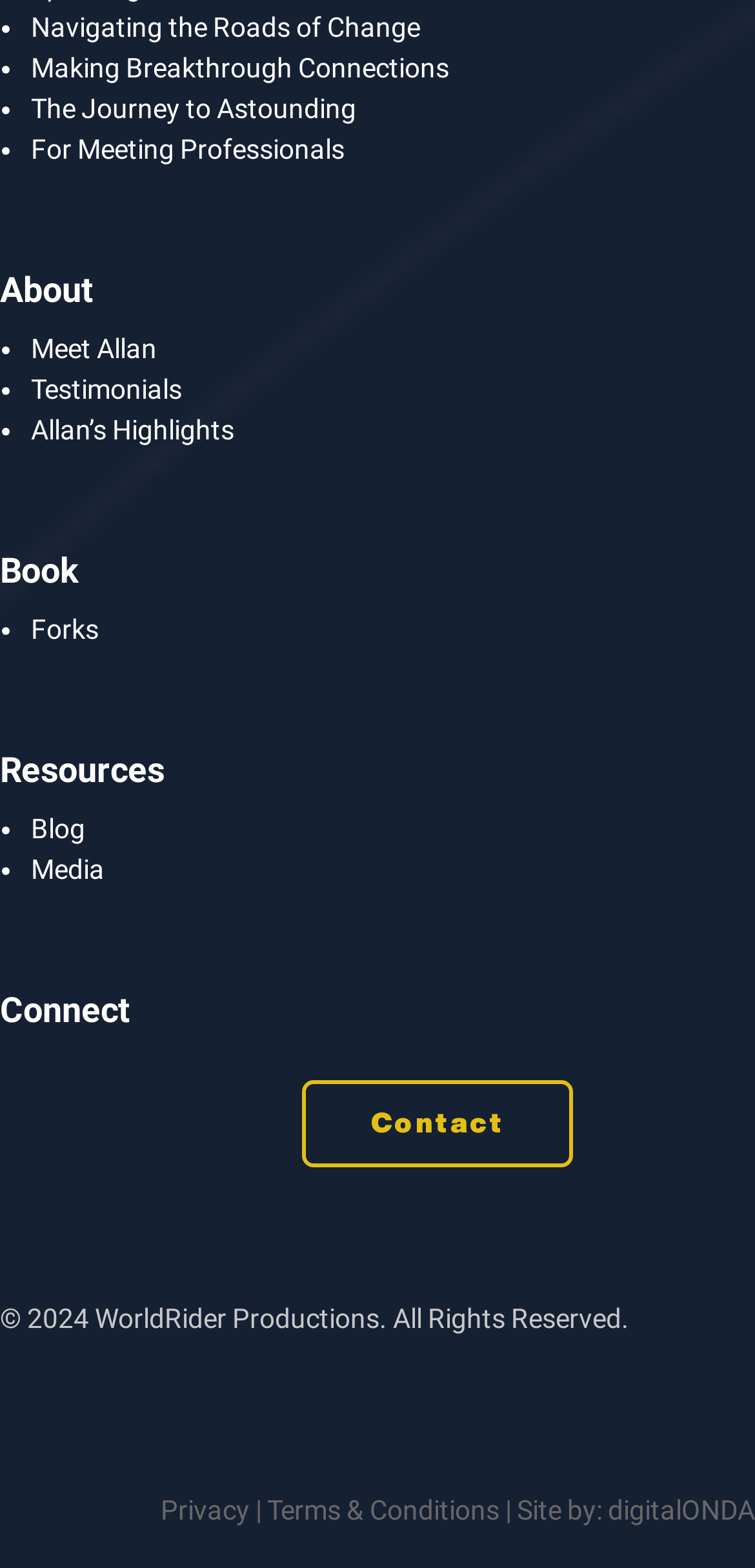Please identify the coordinates of the bounding box that should be clicked to fulfill this instruction: "Contact the website owner".

[0.4, 0.688, 0.759, 0.744]